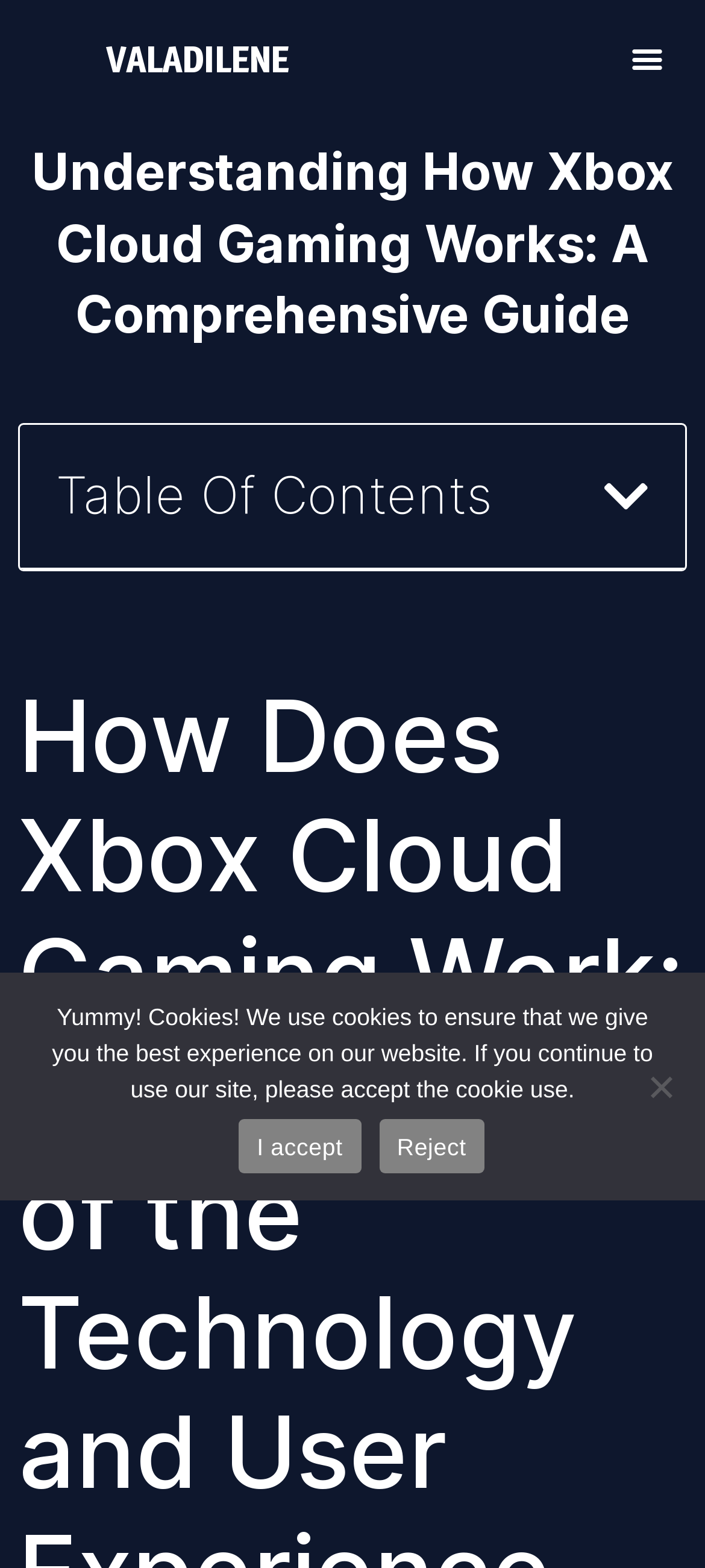Convey a detailed summary of the webpage, mentioning all key elements.

The webpage is a comprehensive guide to understanding how Xbox cloud gaming works. At the top, there is a heading with the website's name, "VALADILENE", and a menu toggle button to the right of it. Below the website's name, there is a static text element displaying the title of the guide, "Understanding How Xbox Cloud Gaming Works: A Comprehensive Guide".

Further down, there is a heading that says "Table Of Contents" with a button to open the table of contents to its right. The table of contents button is not expanded by default.

In the middle of the page, there is a prominent section that discusses the benefits of Xbox cloud gaming, as hinted by the meta description. The content of this section is not explicitly stated in the accessibility tree, but it likely explains how Xbox cloud gaming allows users to play games anytime, anywhere.

At the bottom of the page, there is a cookie notice dialog that is not modal, meaning it does not block the rest of the page's content. The dialog contains a static text element that explains the use of cookies on the website and provides two links, "I accept" and "Reject", to accept or reject the use of cookies. There is also a generic "Reject" element at the bottom right of the dialog, which may be a secondary reject button or a decorative element.